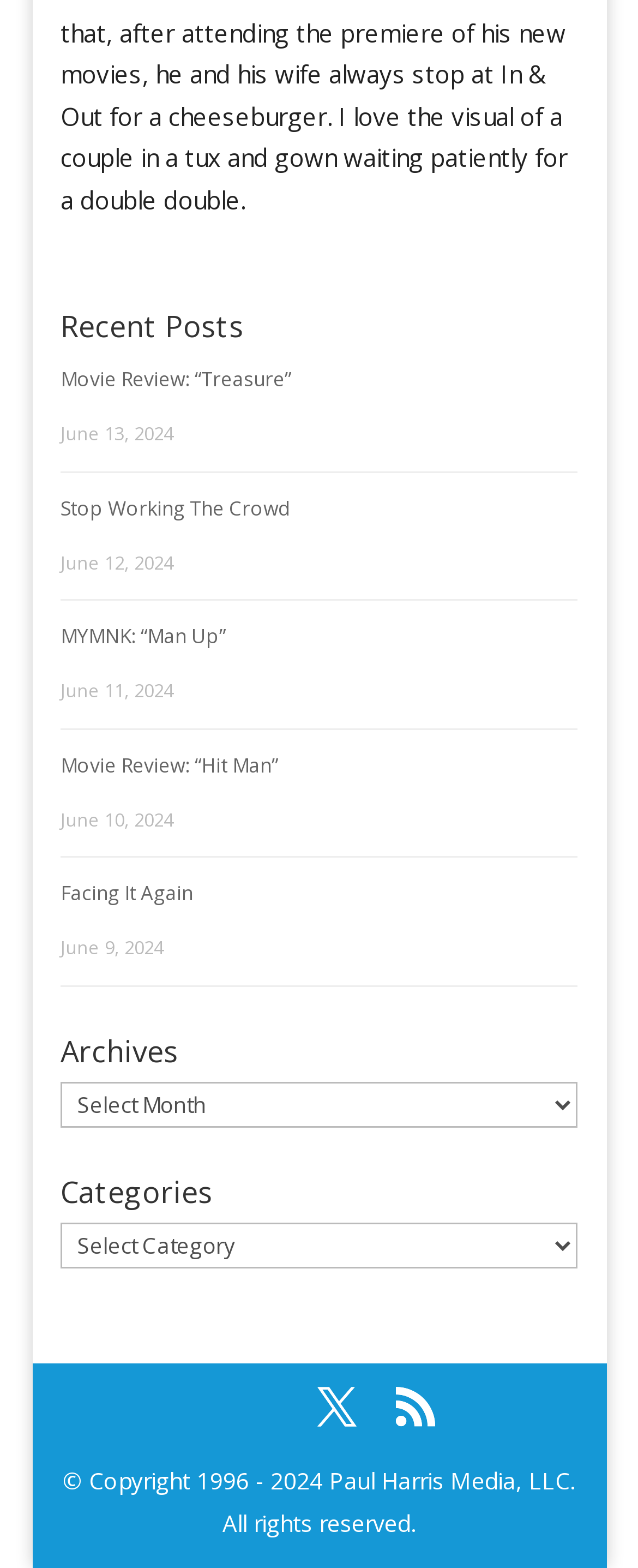Indicate the bounding box coordinates of the element that needs to be clicked to satisfy the following instruction: "visit social media page". The coordinates should be four float numbers between 0 and 1, i.e., [left, top, right, bottom].

[0.497, 0.885, 0.559, 0.911]